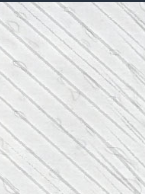What is the orientation of the lines?
Please provide a comprehensive answer to the question based on the webpage screenshot.

The caption describes the pattern as 'elegant pattern of diagonal lines', which implies that the lines are oriented diagonally.